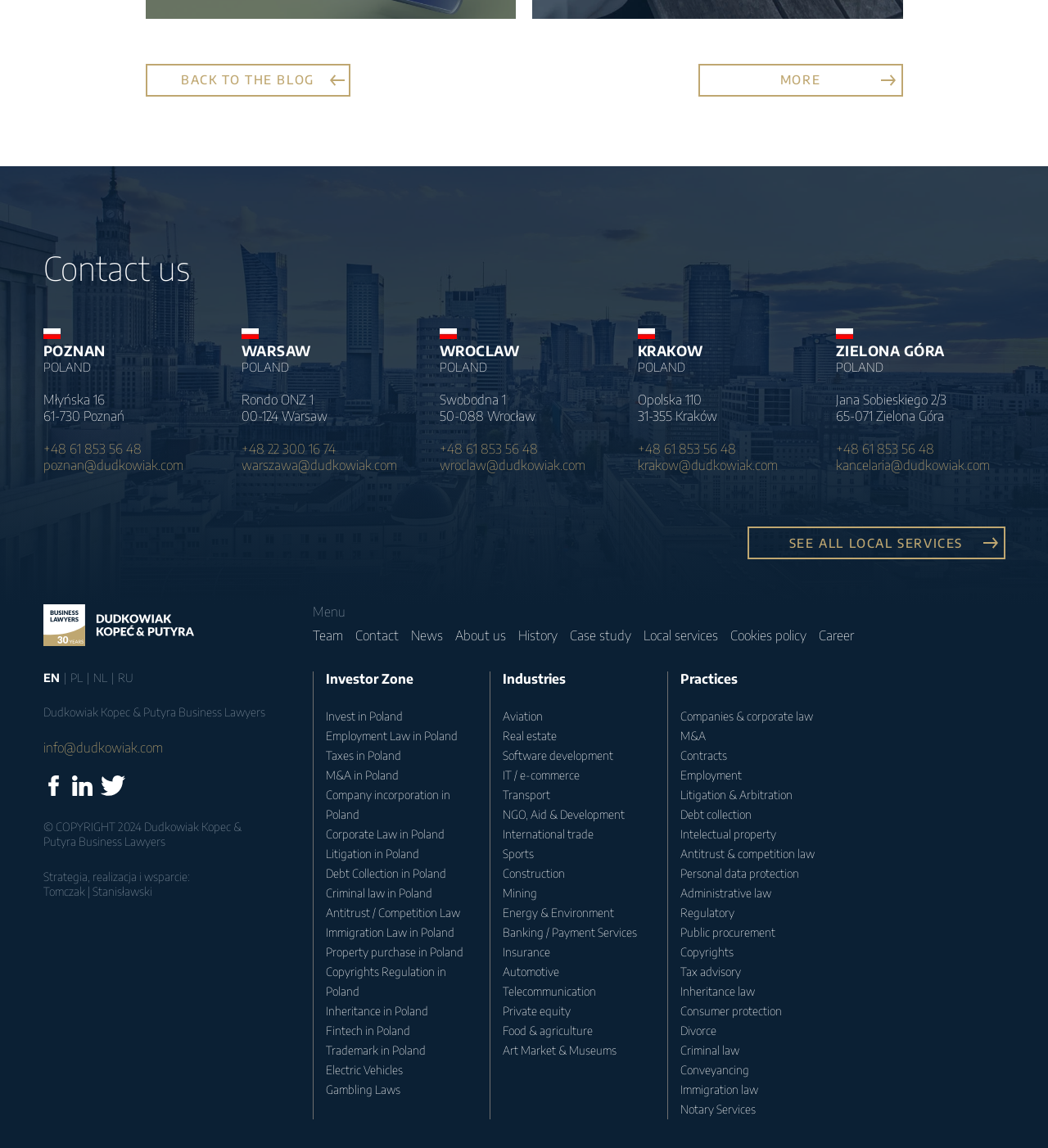Determine the bounding box coordinates for the area that should be clicked to carry out the following instruction: "Click on the 'Invest in Poland' link".

[0.311, 0.618, 0.384, 0.63]